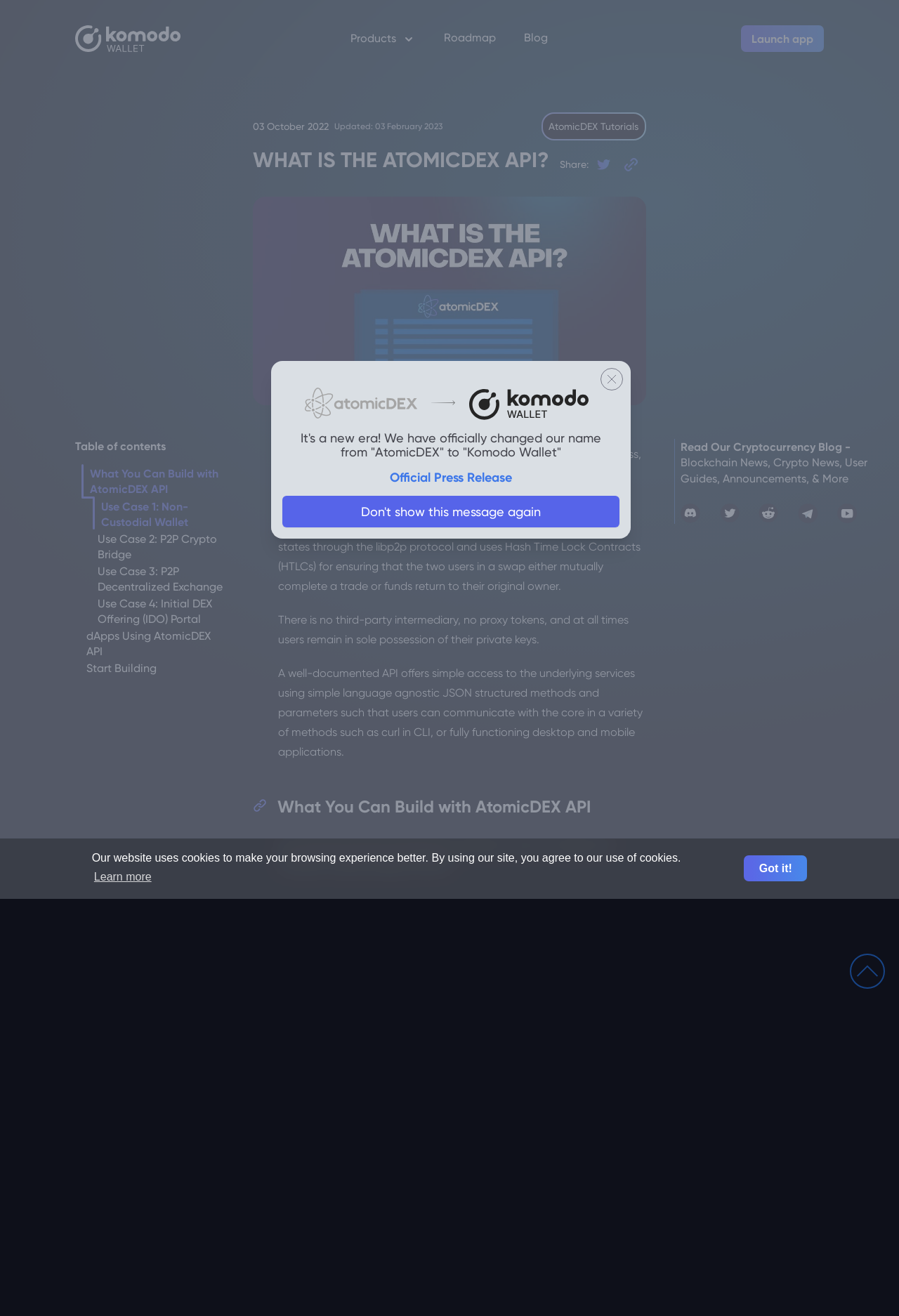Can you locate the main headline on this webpage and provide its text content?

WHAT IS THE ATOMICDEX API?